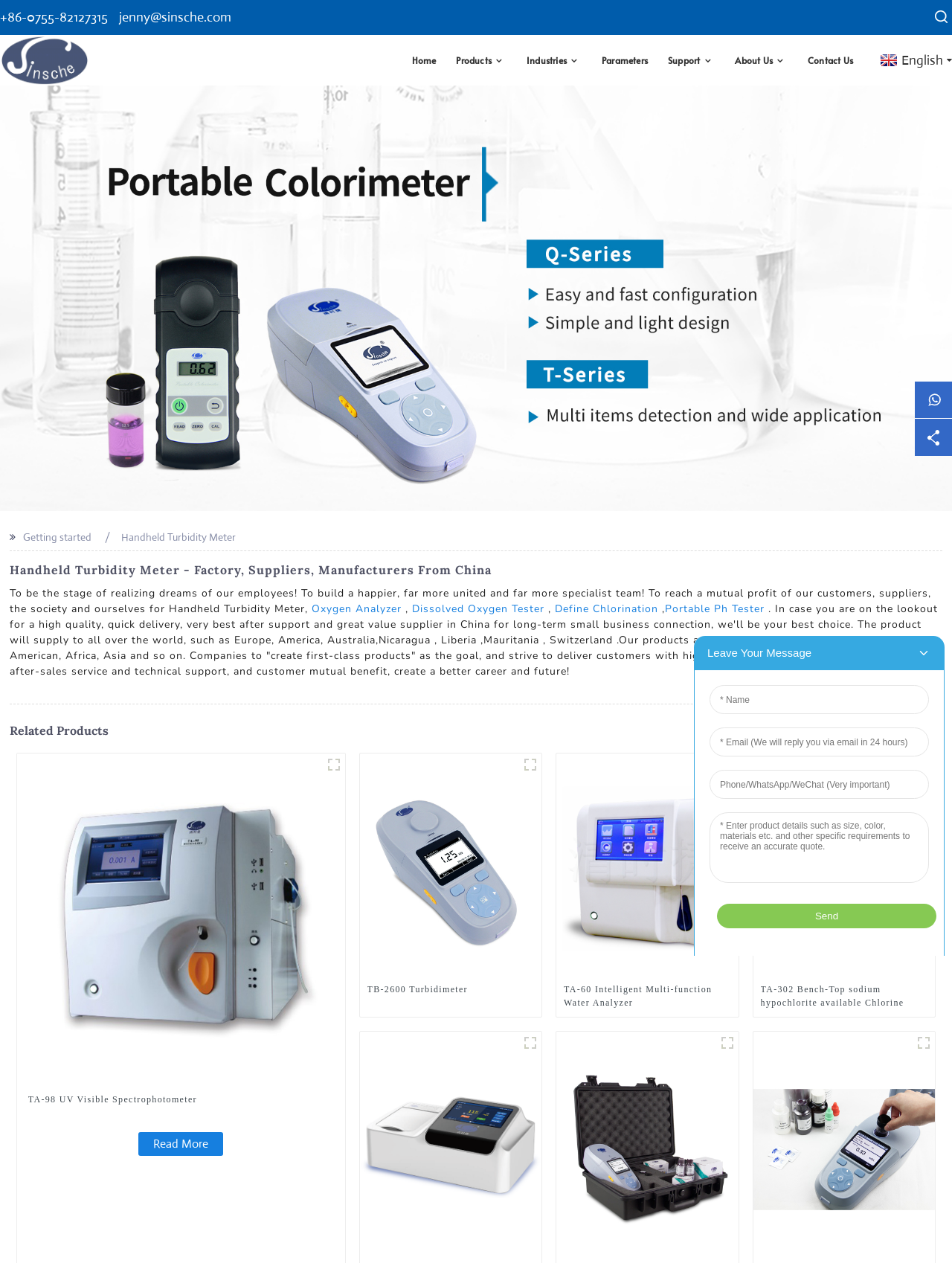What is the language of the webpage?
Refer to the image and provide a concise answer in one word or phrase.

English